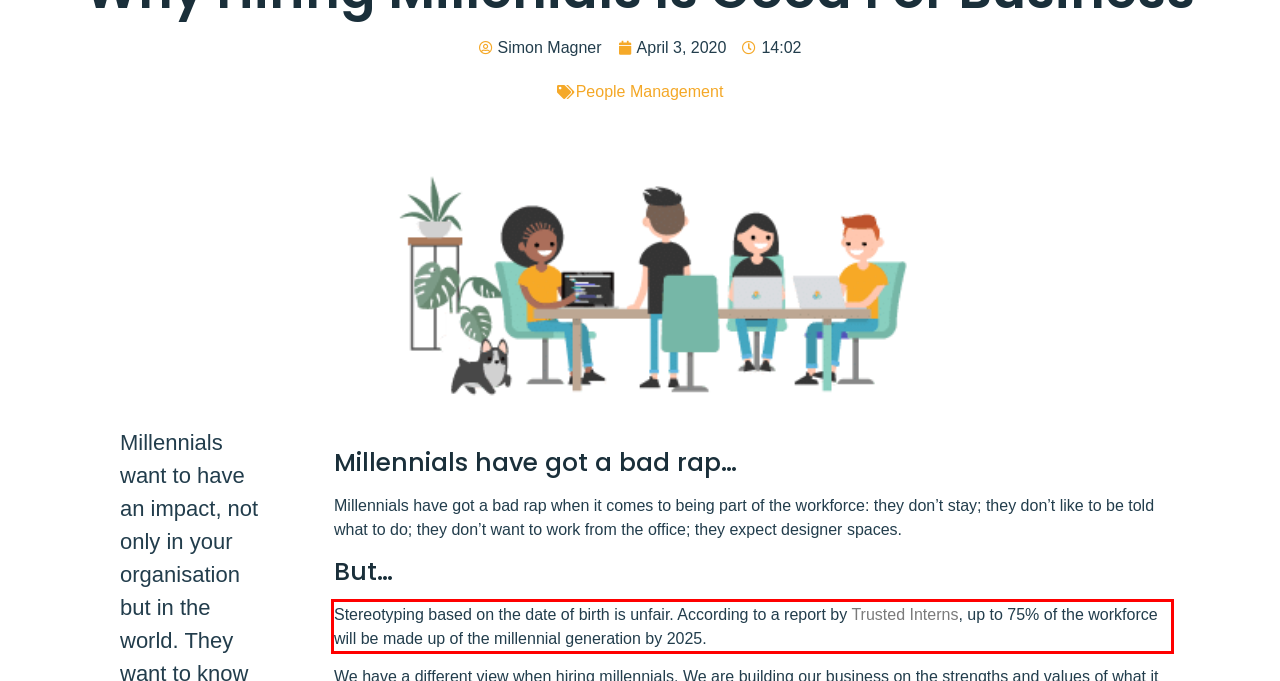Your task is to recognize and extract the text content from the UI element enclosed in the red bounding box on the webpage screenshot.

Stereotyping based on the date of birth is unfair. According to a report by Trusted Interns, up to 75% of the workforce will be made up of the millennial generation by 2025.